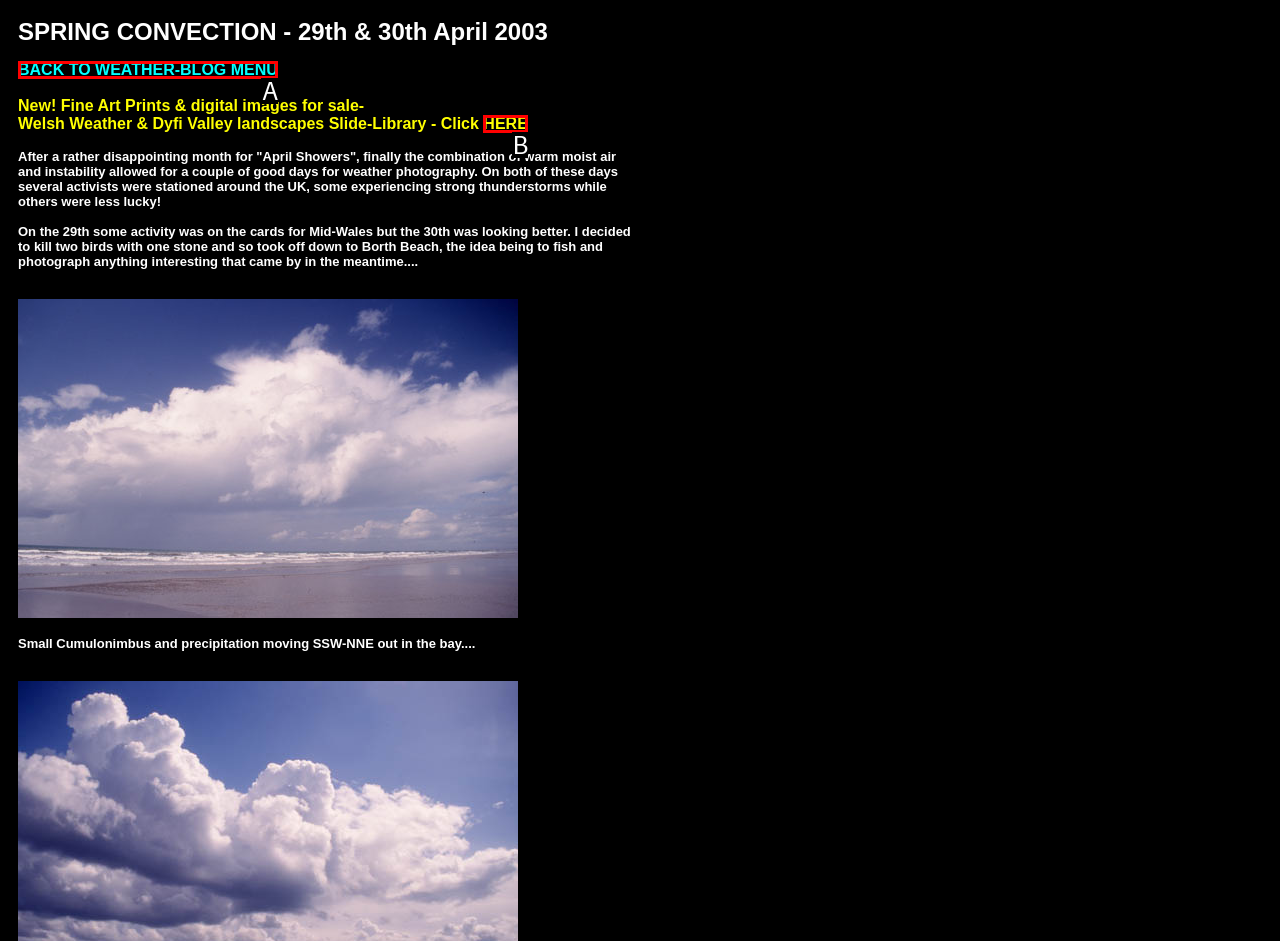Identify the letter of the UI element that corresponds to: BACK TO WEATHER-BLOG MENU
Respond with the letter of the option directly.

A